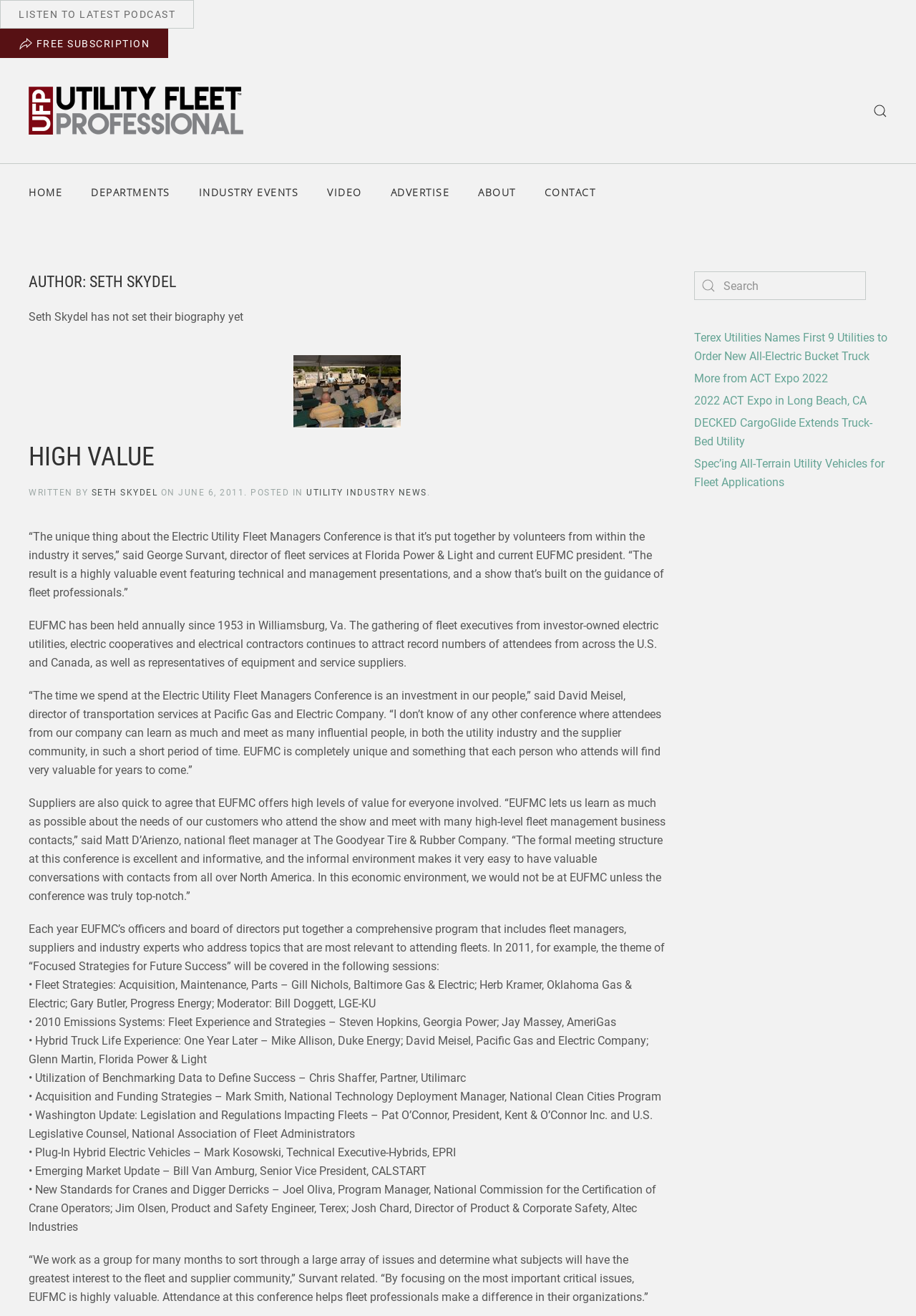Answer the question below with a single word or a brief phrase: 
How many sessions are mentioned in the article?

9